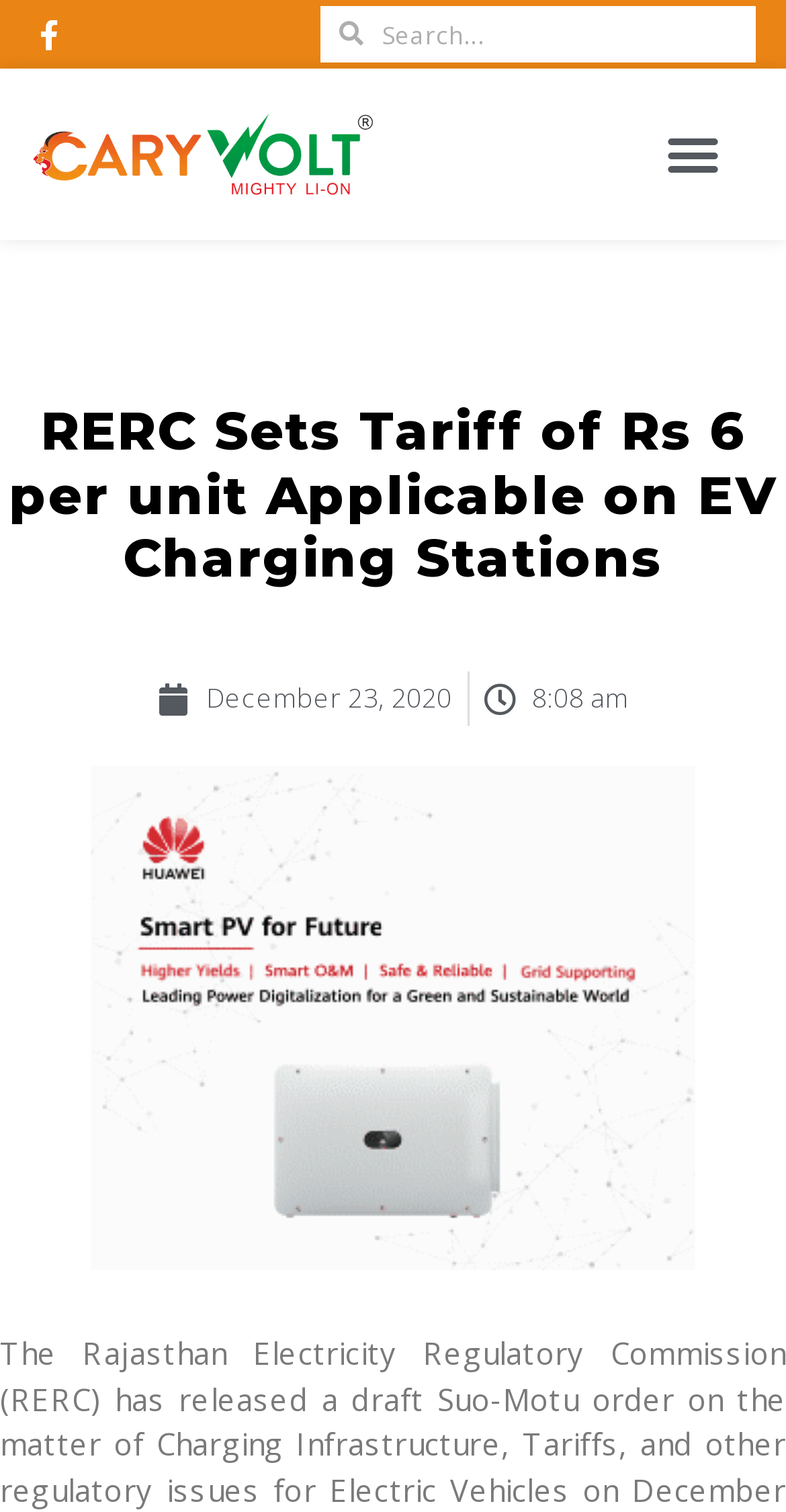Please find and generate the text of the main header of the webpage.

RERC Sets Tariff of Rs 6 per unit Applicable on EV Charging Stations